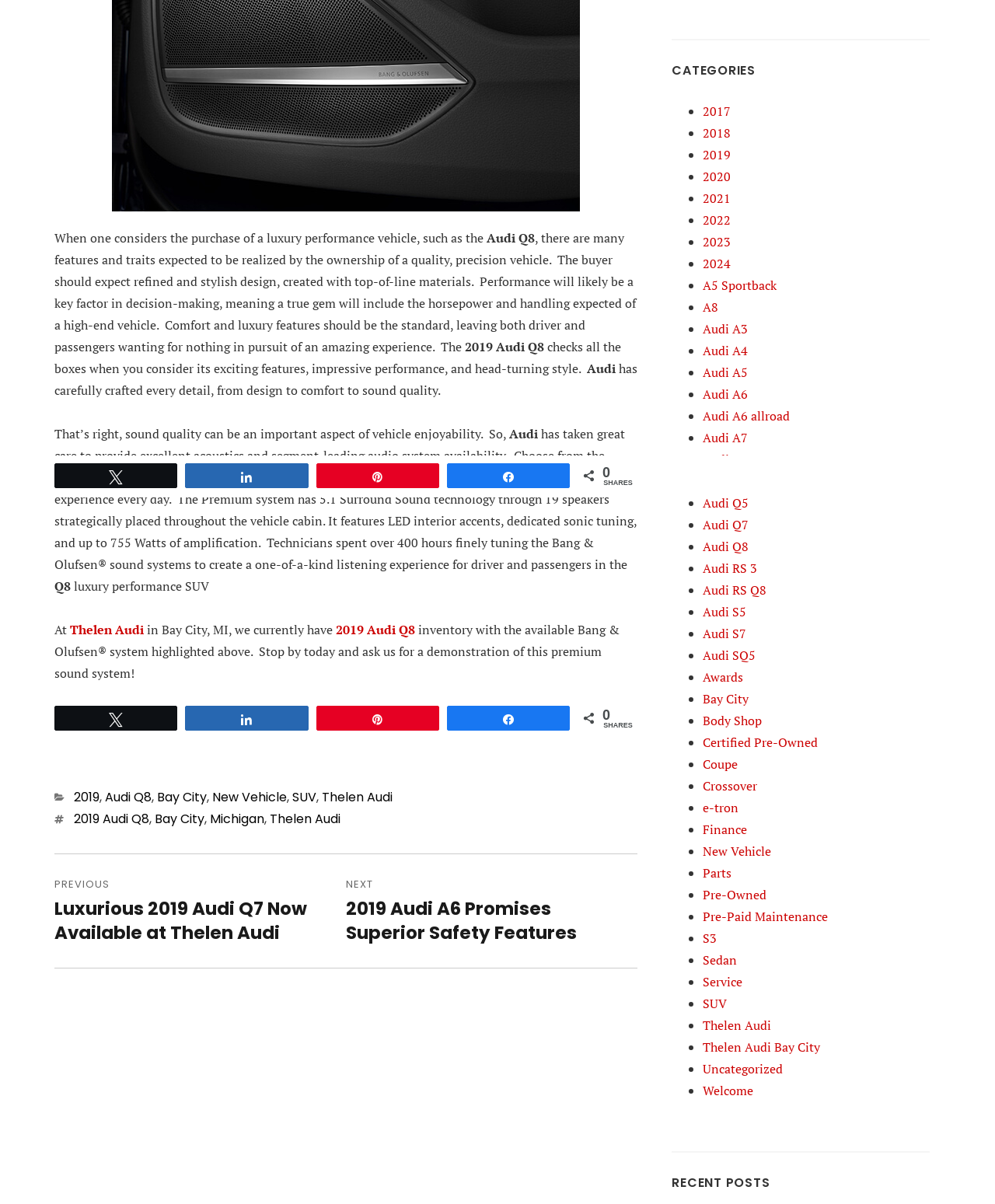Predict the bounding box coordinates for the UI element described as: "2022". The coordinates should be four float numbers between 0 and 1, presented as [left, top, right, bottom].

[0.706, 0.175, 0.735, 0.19]